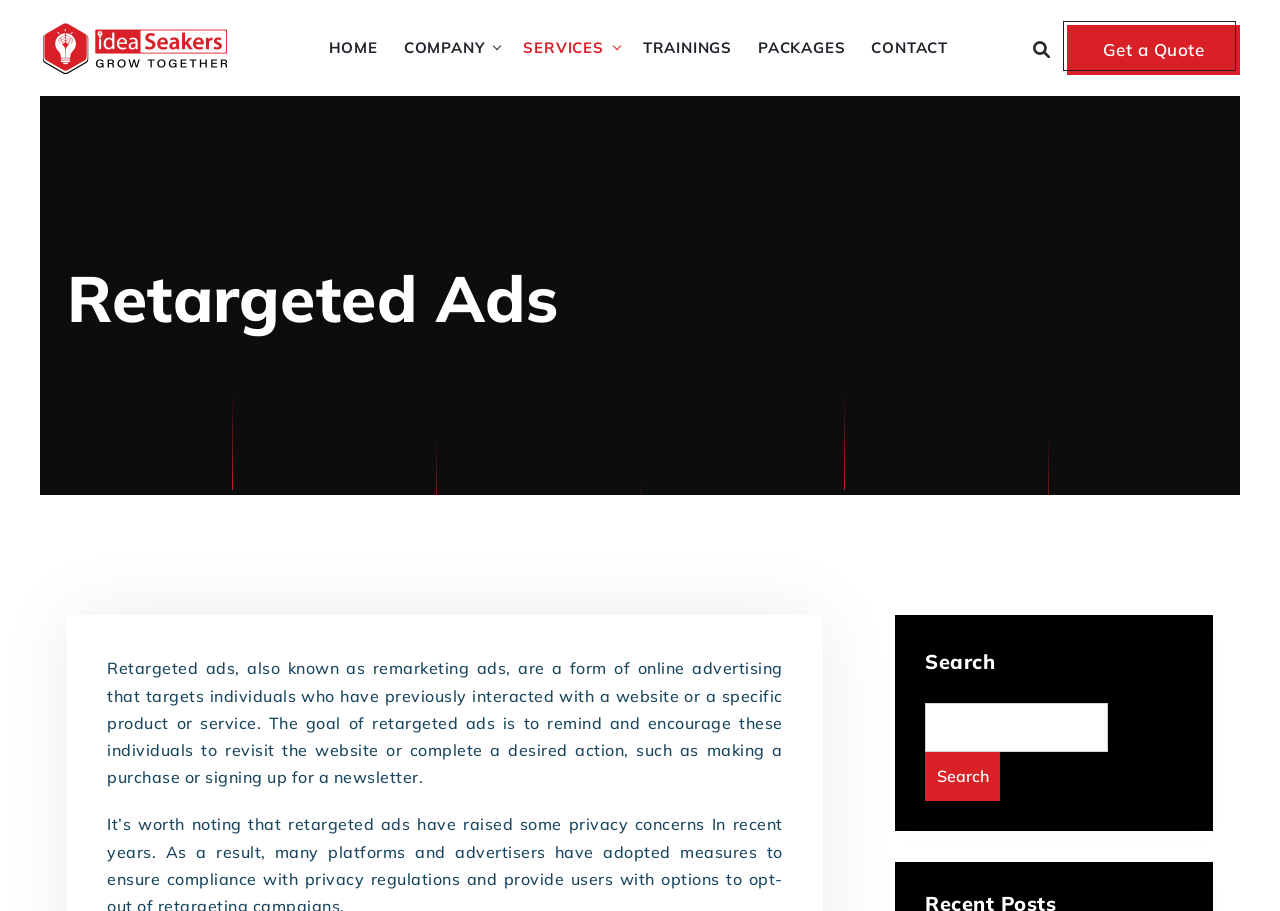Please locate the bounding box coordinates of the element's region that needs to be clicked to follow the instruction: "Click the logo". The bounding box coordinates should be provided as four float numbers between 0 and 1, i.e., [left, top, right, bottom].

[0.031, 0.019, 0.18, 0.088]